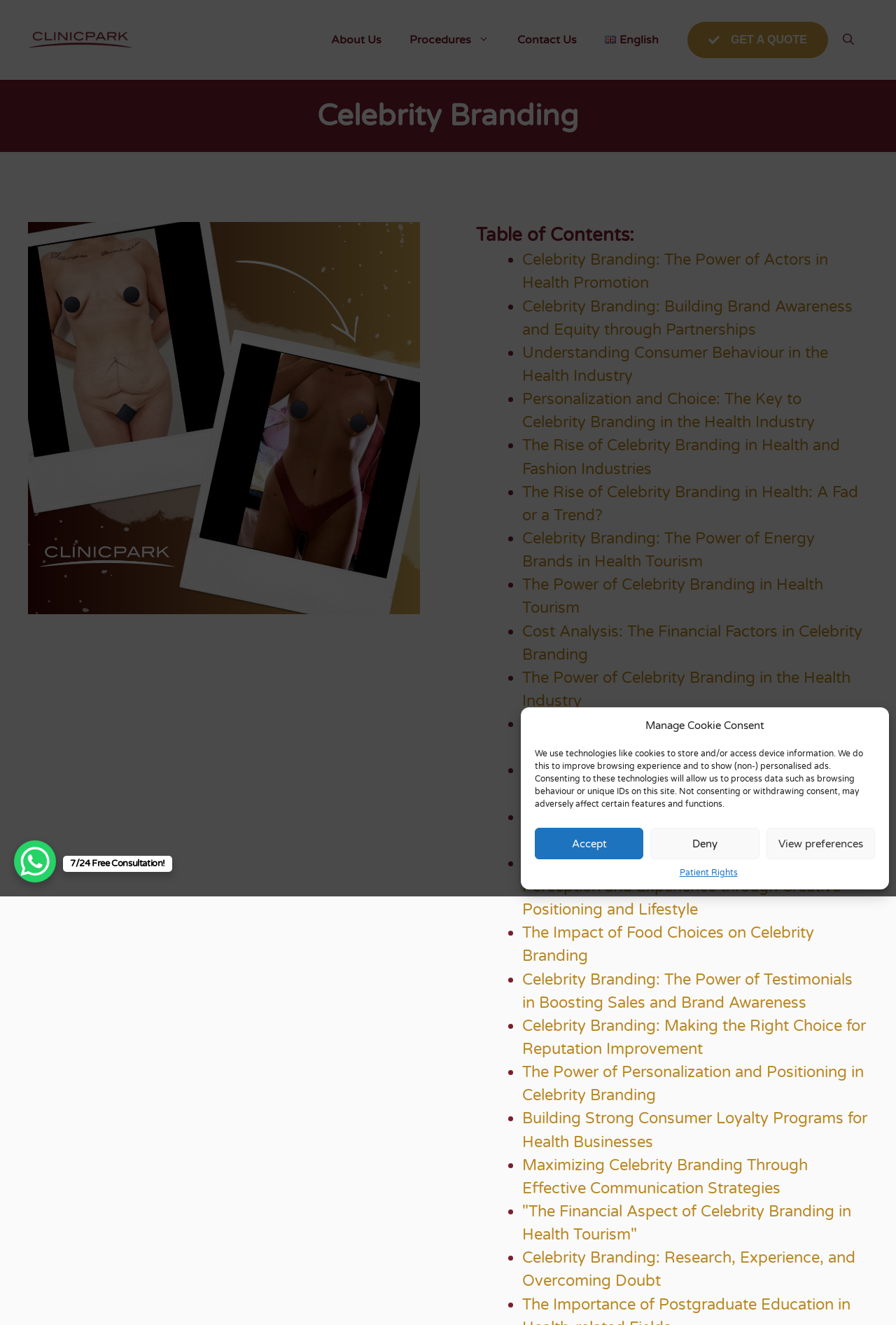Please mark the bounding box coordinates of the area that should be clicked to carry out the instruction: "Click the 'GET A QUOTE' link".

[0.766, 0.016, 0.925, 0.044]